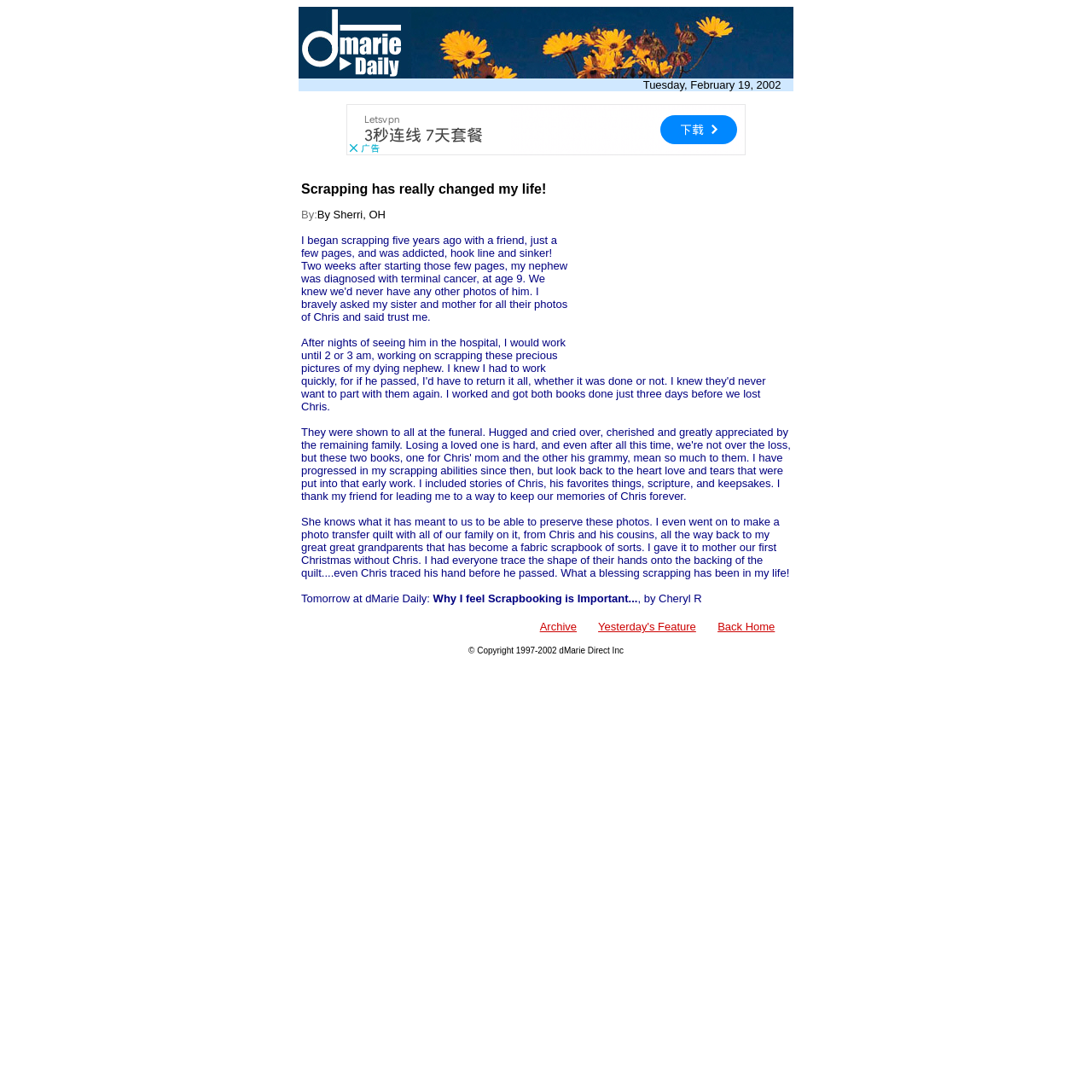Identify the bounding box of the UI element described as follows: "Archive". Provide the coordinates as four float numbers in the range of 0 to 1 [left, top, right, bottom].

[0.494, 0.568, 0.528, 0.58]